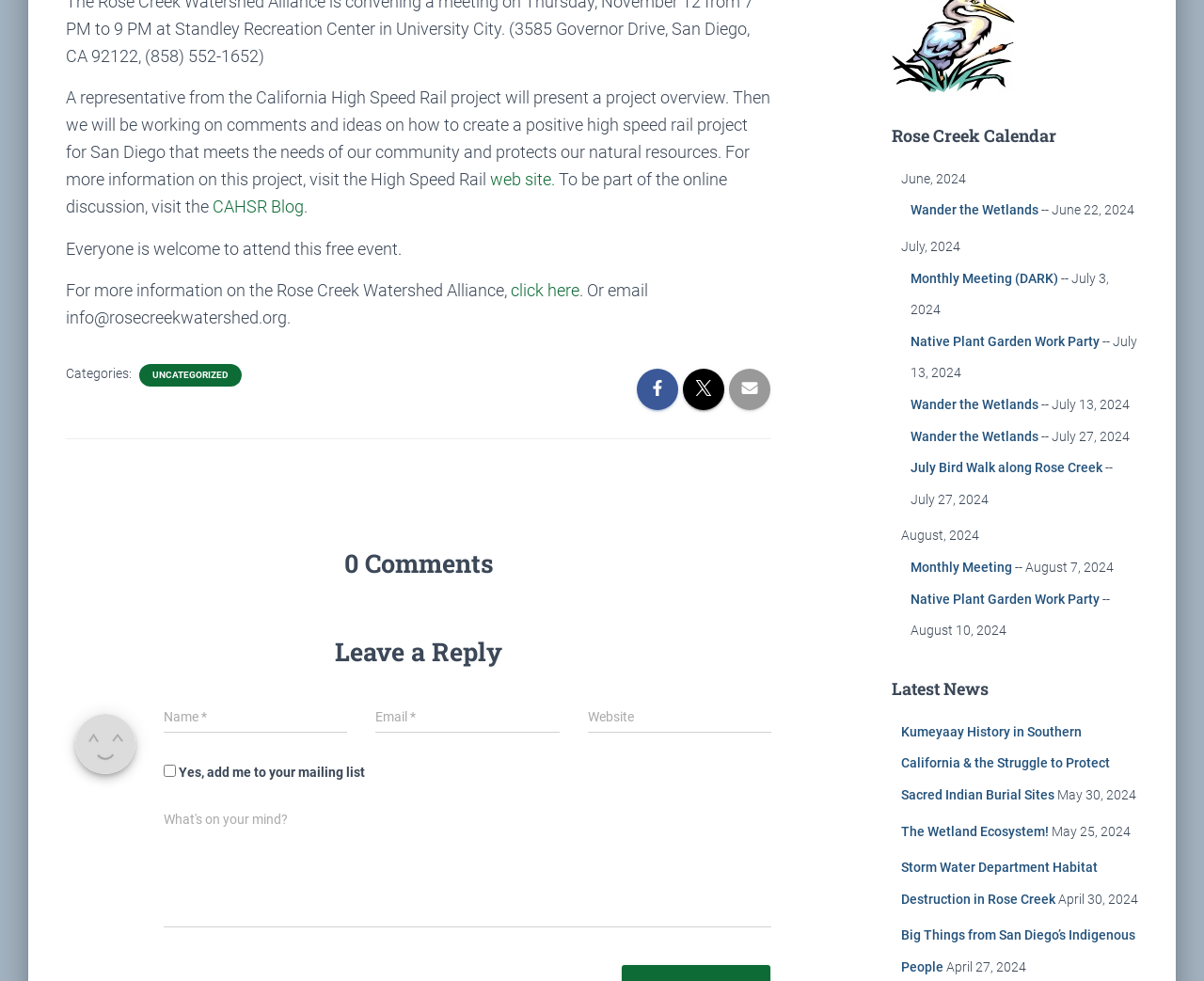Given the following UI element description: "Native Plant Garden Work Party", find the bounding box coordinates in the webpage screenshot.

[0.756, 0.603, 0.913, 0.618]